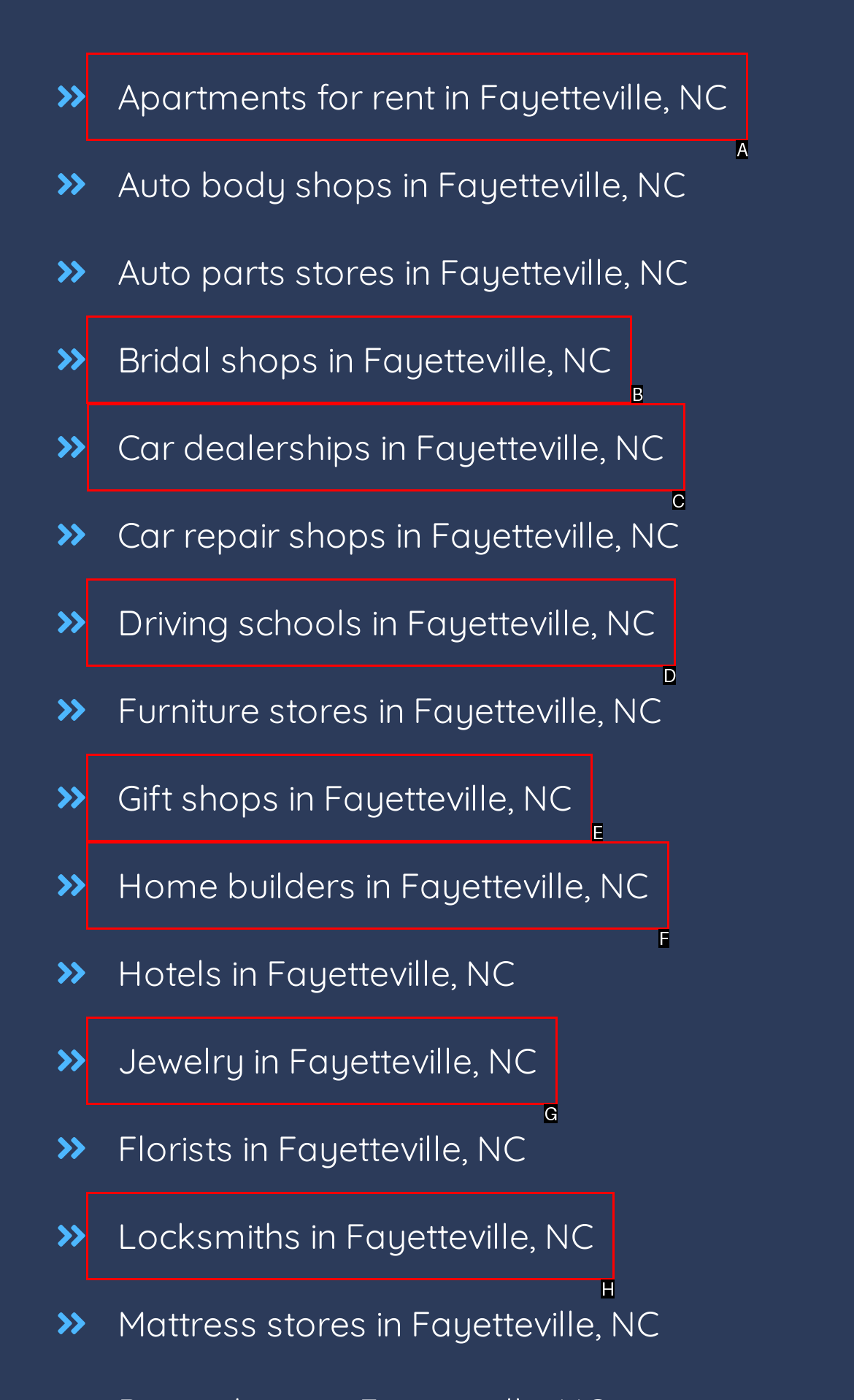To achieve the task: Explore car dealerships, which HTML element do you need to click?
Respond with the letter of the correct option from the given choices.

C